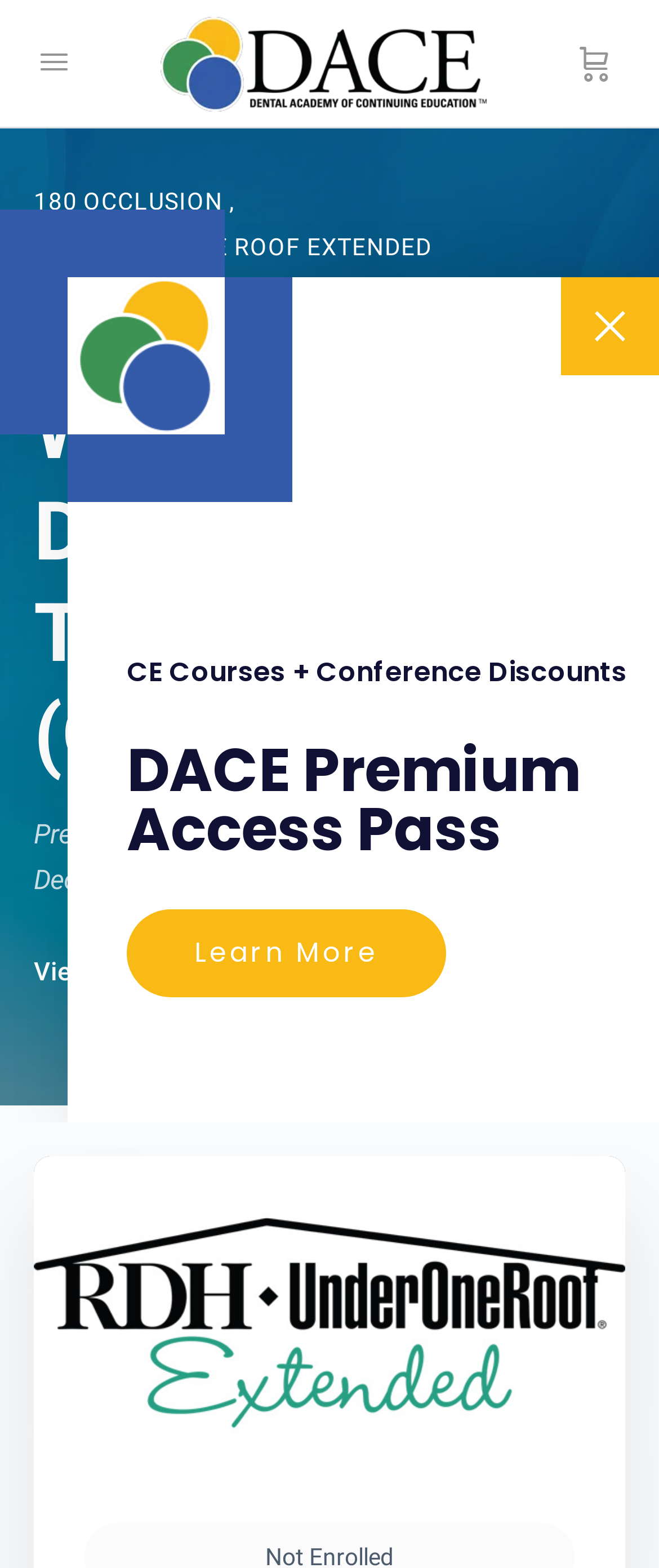Carefully examine the image and provide an in-depth answer to the question: How many links are there in the top section?

The top section contains four links: 'dental', ' Cart', '180 OCCLUSION', and 'RDH UNDER ONE ROOF EXTENDED'. These links are located at the top of the webpage and can be identified by their bounding box coordinates.